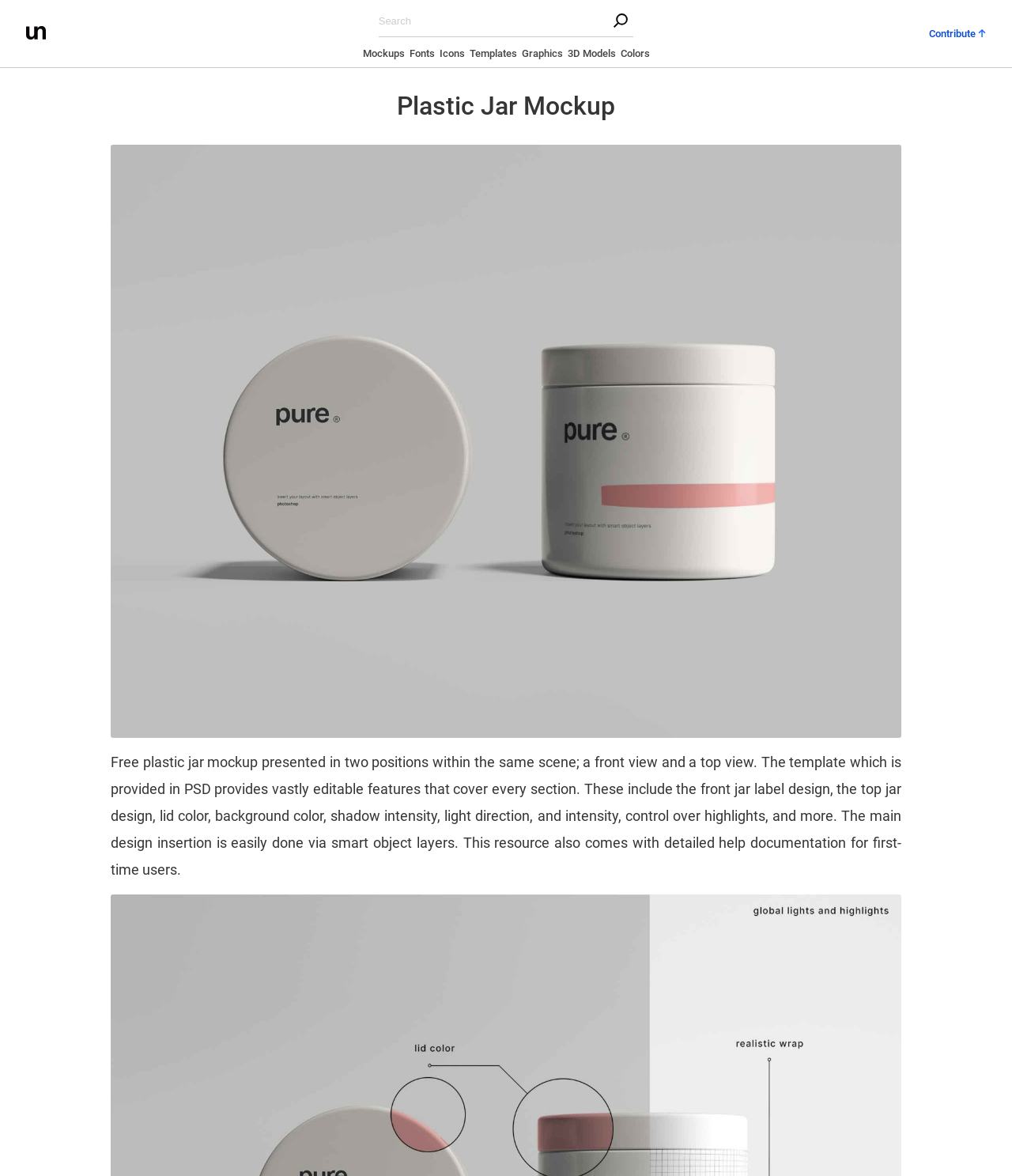Is the search function required?
Refer to the screenshot and answer in one word or phrase.

No